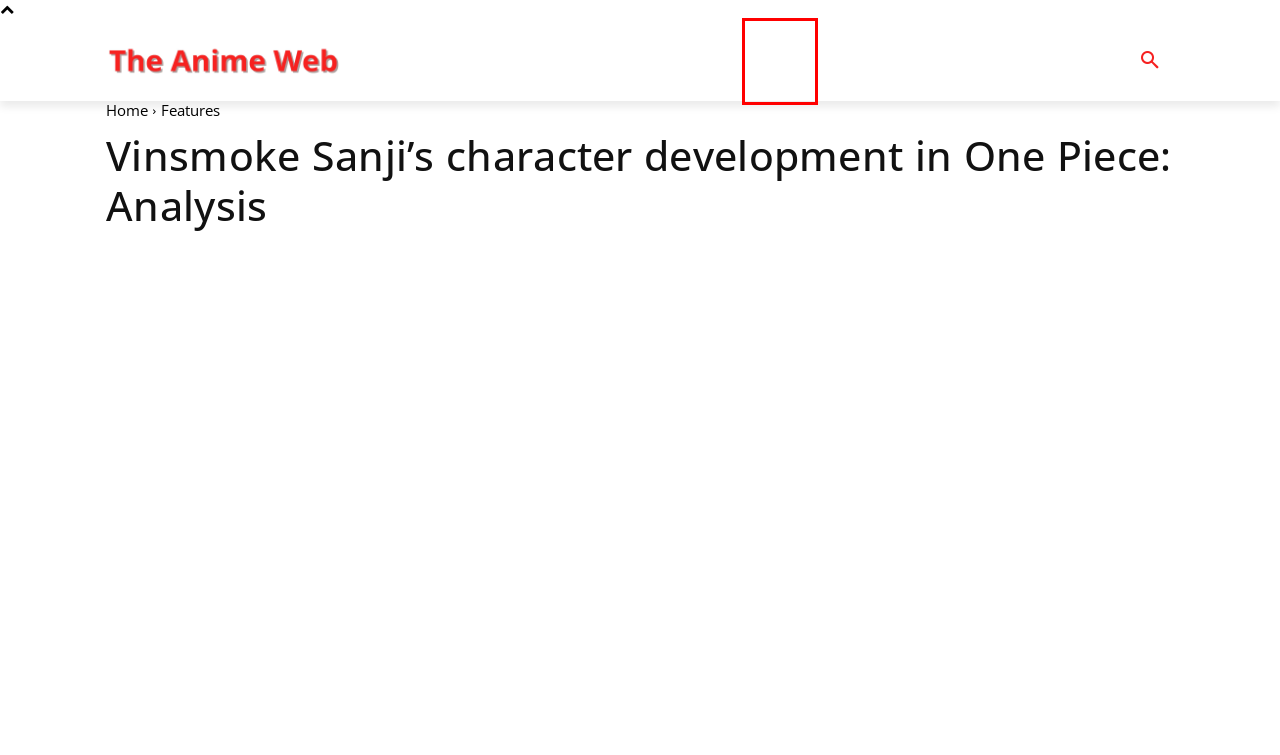Observe the webpage screenshot and focus on the red bounding box surrounding a UI element. Choose the most appropriate webpage description that corresponds to the new webpage after clicking the element in the bounding box. Here are the candidates:
A. Lists - The Anime Web
B. About - The Anime Web
C. Mashle: Magic and Muscles season 2 summary and ending explained - The Anime Web
D. The Anime Web: In-depth anime and manga coverage
E. The Anime Web - The Anime Web
F. News - The Anime Web
G. Explainers - The Anime Web
H. Features - The Anime Web

F